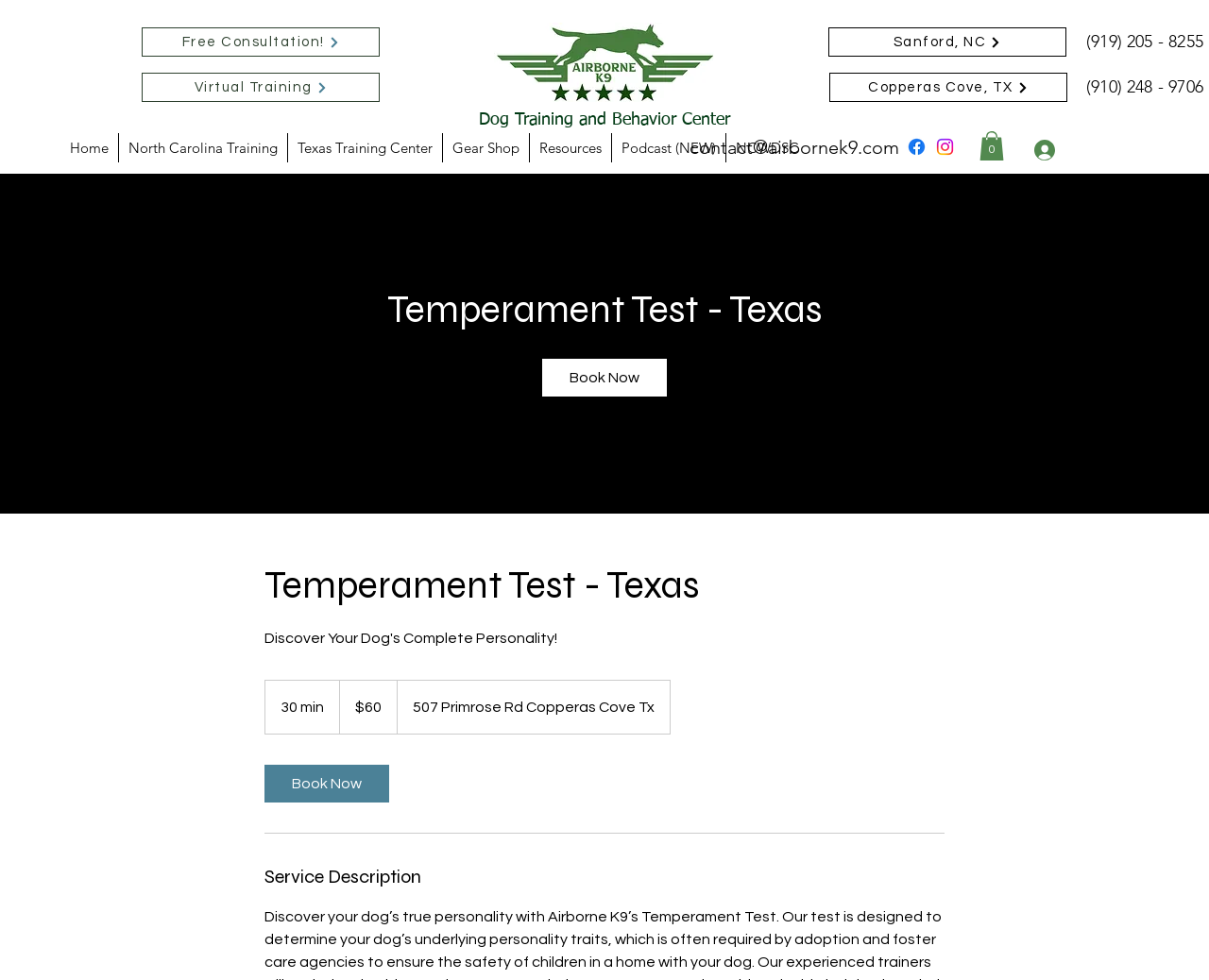Given the element description: "News Flash Home", predict the bounding box coordinates of the UI element it refers to, using four float numbers between 0 and 1, i.e., [left, top, right, bottom].

None